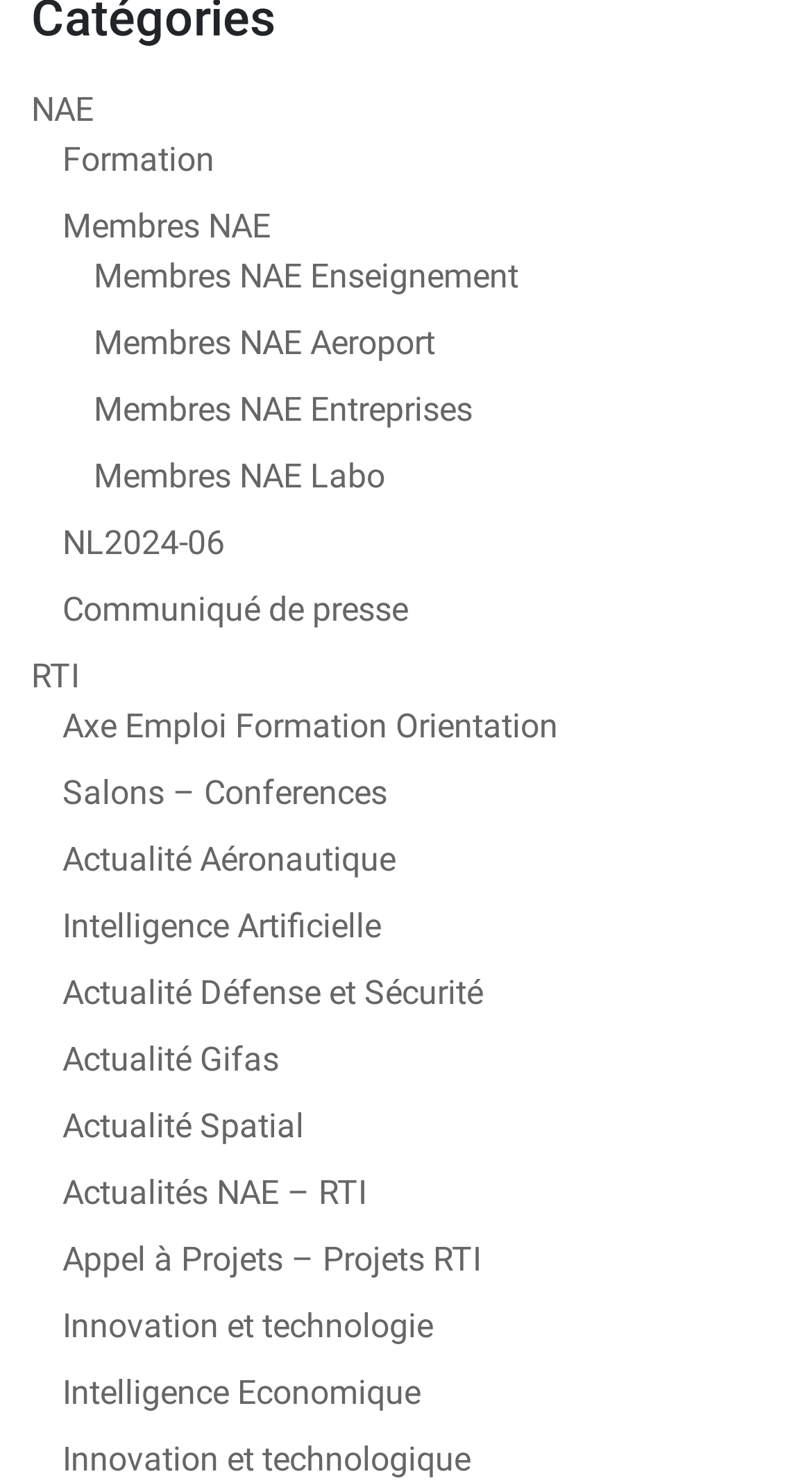Please pinpoint the bounding box coordinates for the region I should click to adhere to this instruction: "Follow us on Facebook".

None